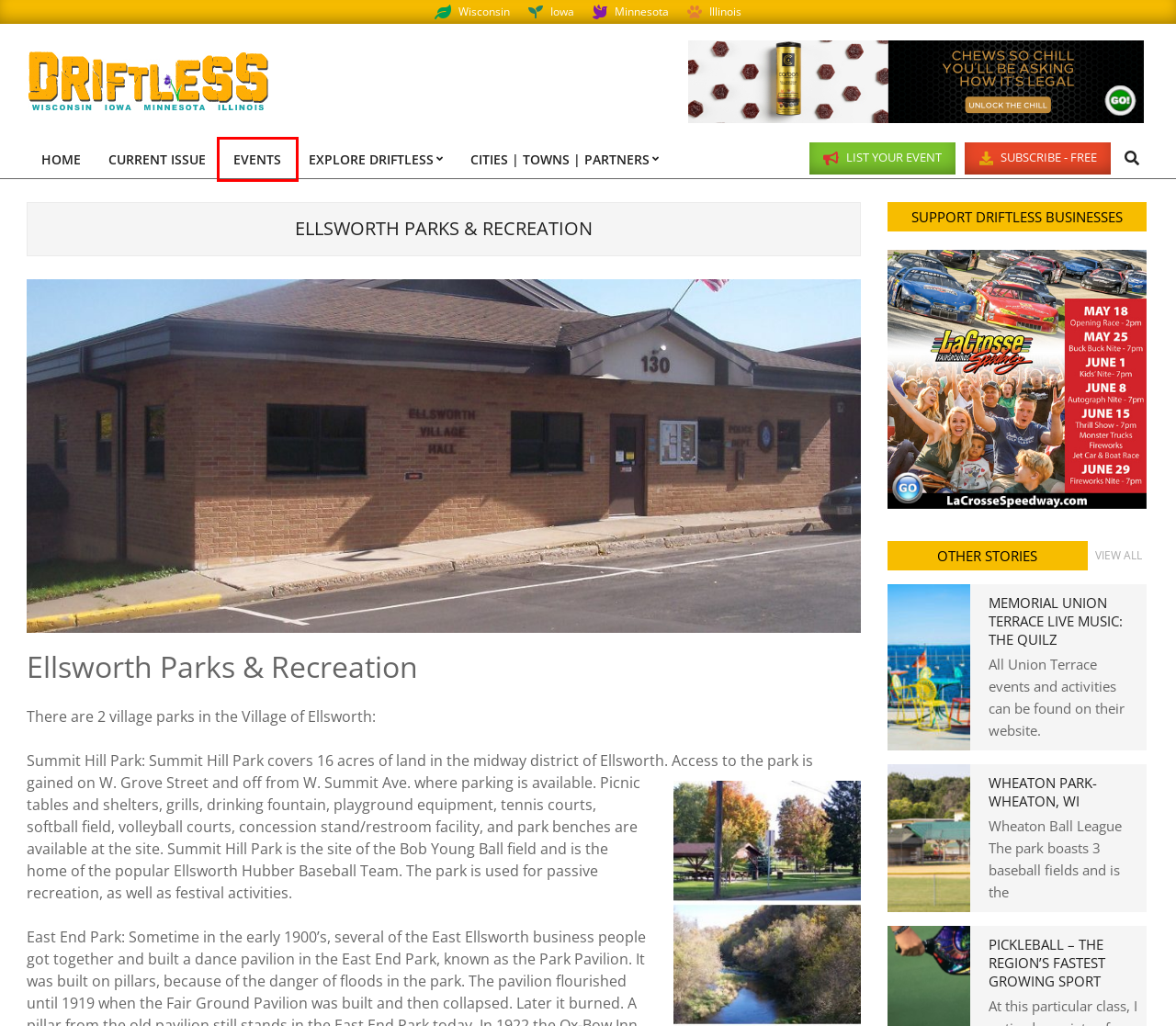Look at the screenshot of a webpage that includes a red bounding box around a UI element. Select the most appropriate webpage description that matches the page seen after clicking the highlighted element. Here are the candidates:
A. Newsletter Subscription Driftless Area Magazine
B. Explore Driftless - Driftless Area Magazine %
C. Cities | Towns | Partners Driftless Area Magazine
D. Pickleball - the Region's Fastest Growing Sport Driftless Area Magazine
E. Events - Driftless Area Magazine %
F. Cities | Towns | Partners - Driftless Area Magazine %
G. Add Your Driftless Event Driftless Area Magazine
H. Memorial Union Terrace Live Music: The Quilz Driftless Area Magazine

E